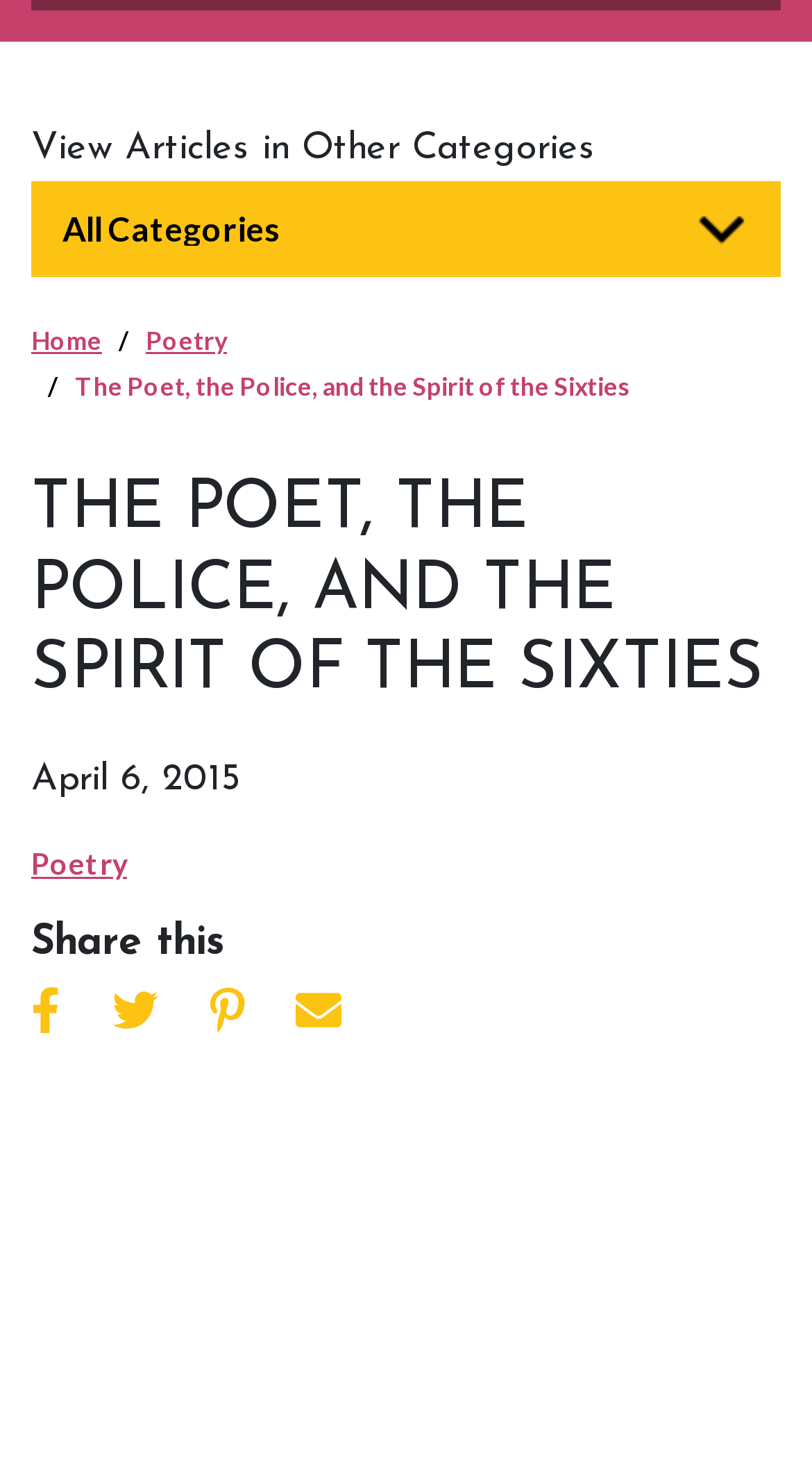For the given element description Poetry, determine the bounding box coordinates of the UI element. The coordinates should follow the format (top-left x, top-left y, bottom-right x, bottom-right y) and be within the range of 0 to 1.

[0.179, 0.223, 0.279, 0.244]